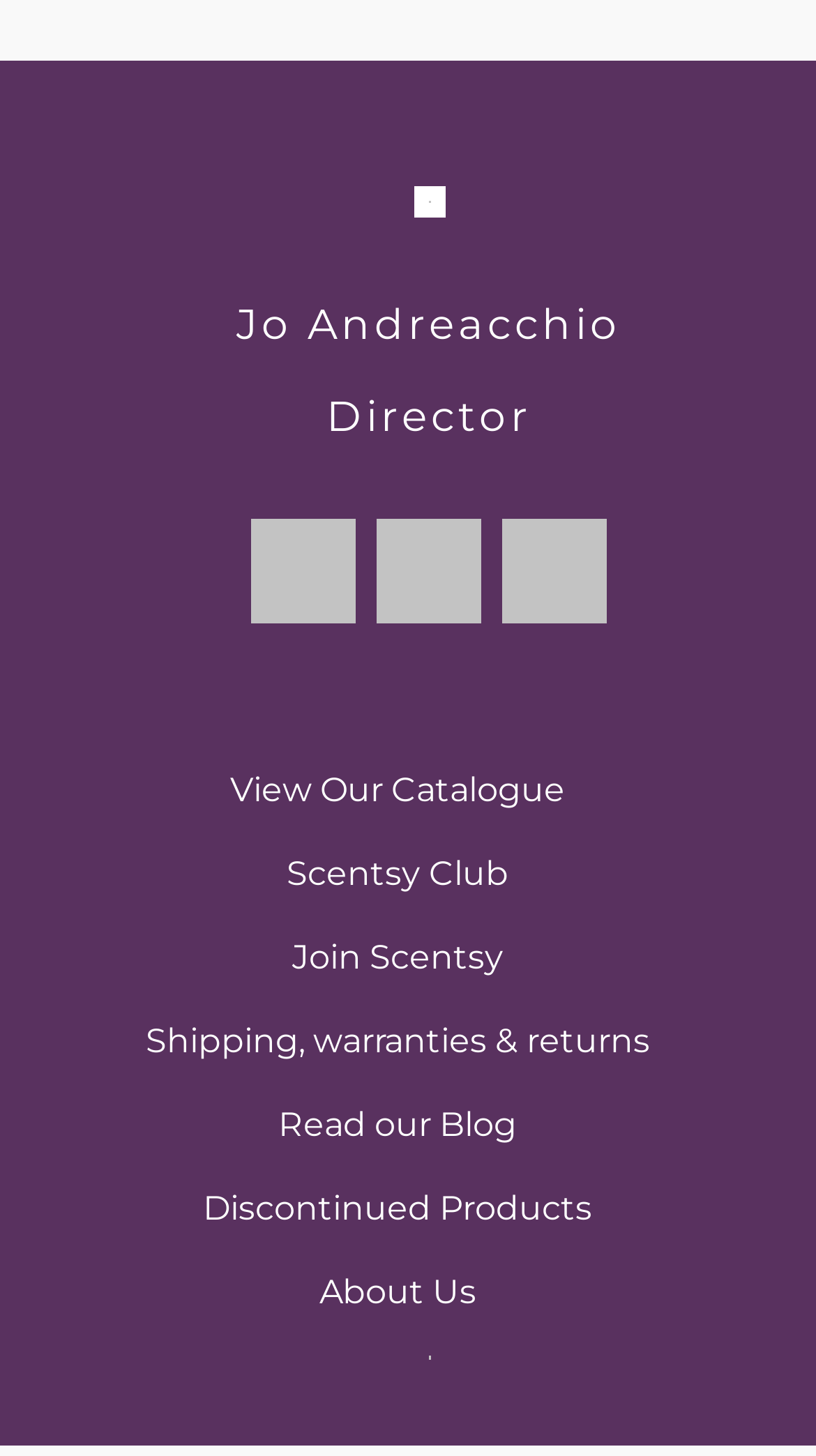Find the bounding box of the UI element described as: "Shipping, warranties & returns". The bounding box coordinates should be given as four float values between 0 and 1, i.e., [left, top, right, bottom].

[0.153, 0.687, 0.822, 0.744]